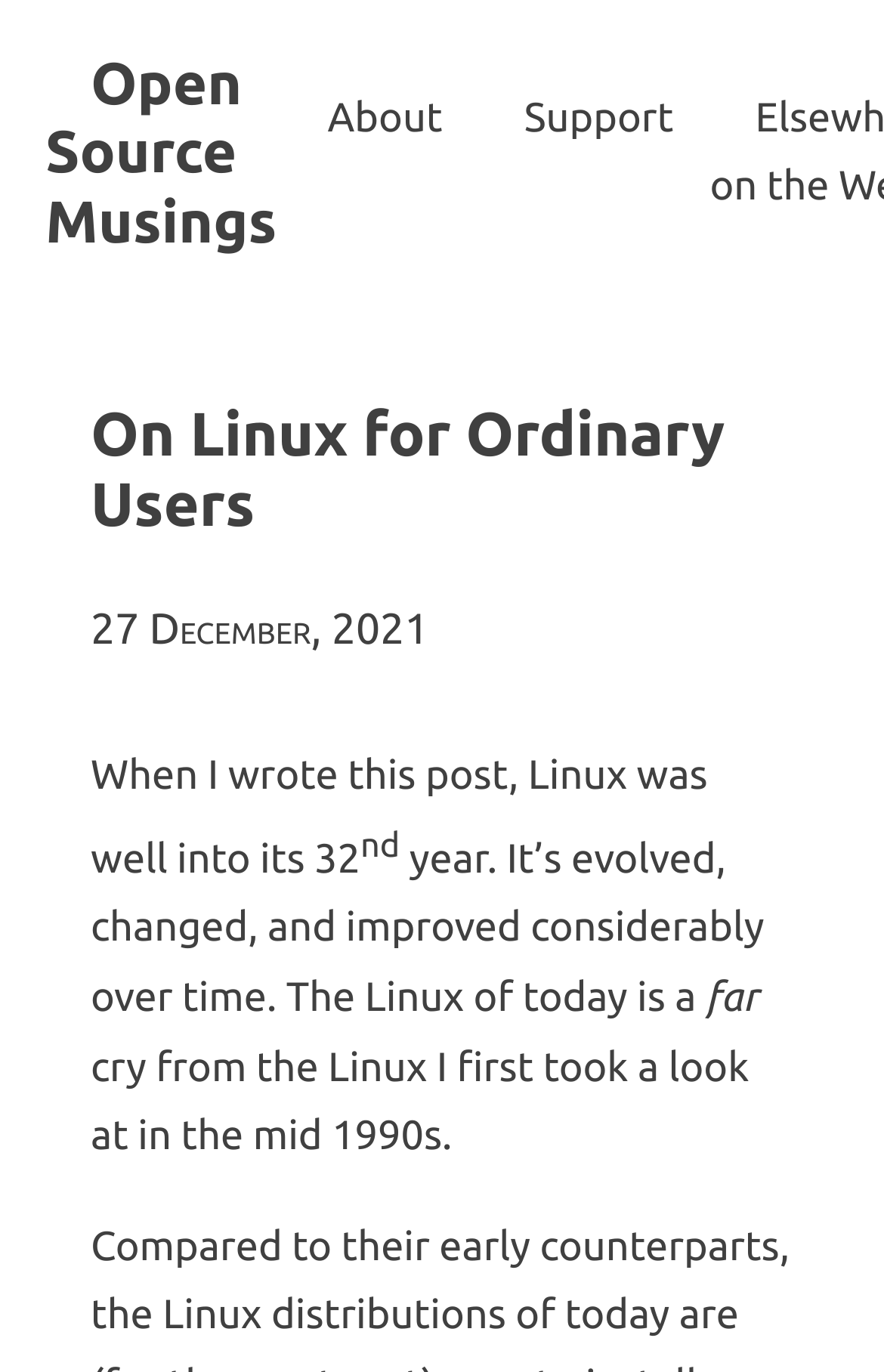Extract the main headline from the webpage and generate its text.

Open Source Musings